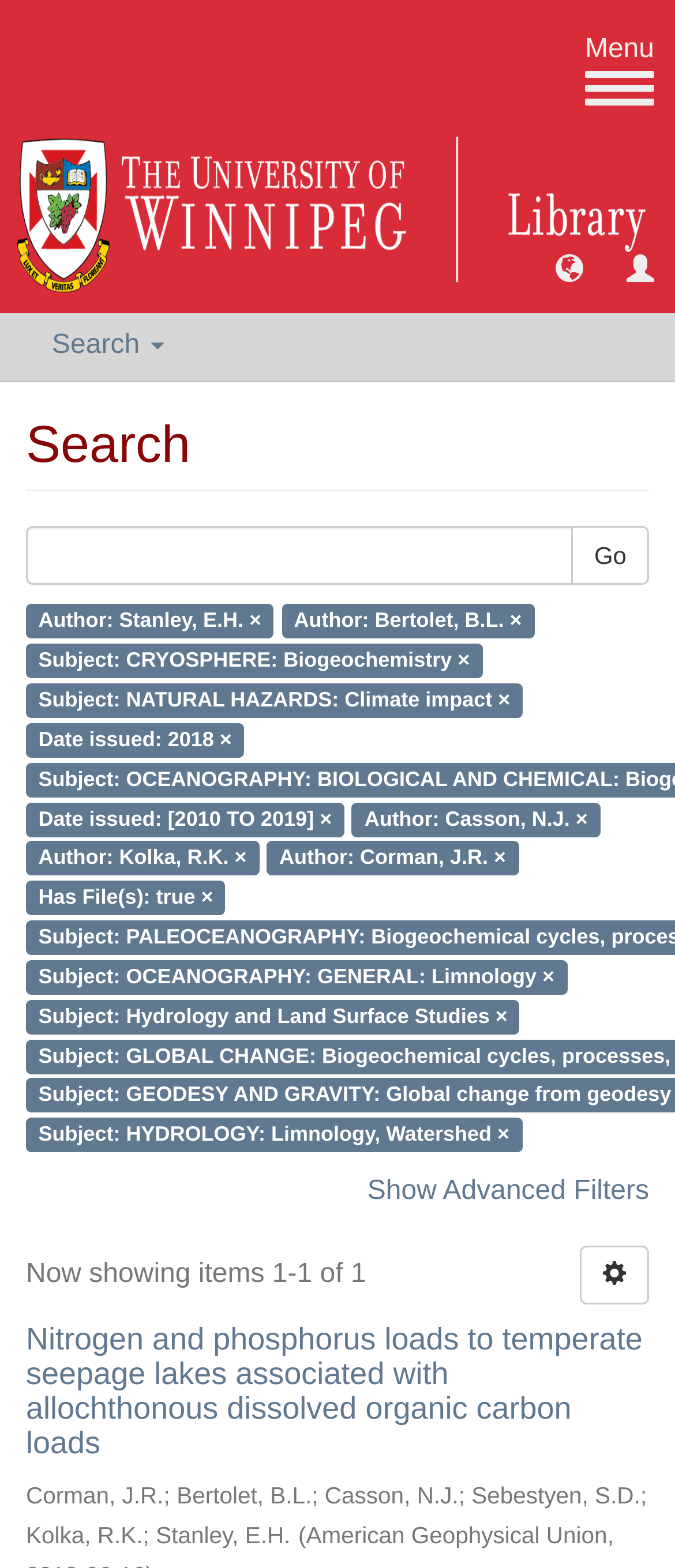Bounding box coordinates are given in the format (top-left x, top-left y, bottom-right x, bottom-right y). All values should be floating point numbers between 0 and 1. Provide the bounding box coordinate for the UI element described as: Show Advanced Filters

[0.544, 0.75, 0.962, 0.768]